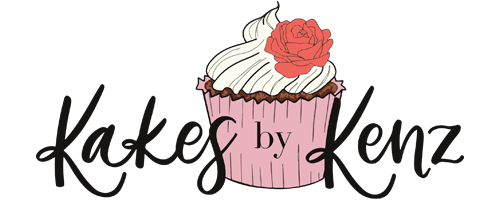What is on top of the cupcake?
Your answer should be a single word or phrase derived from the screenshot.

A red rose